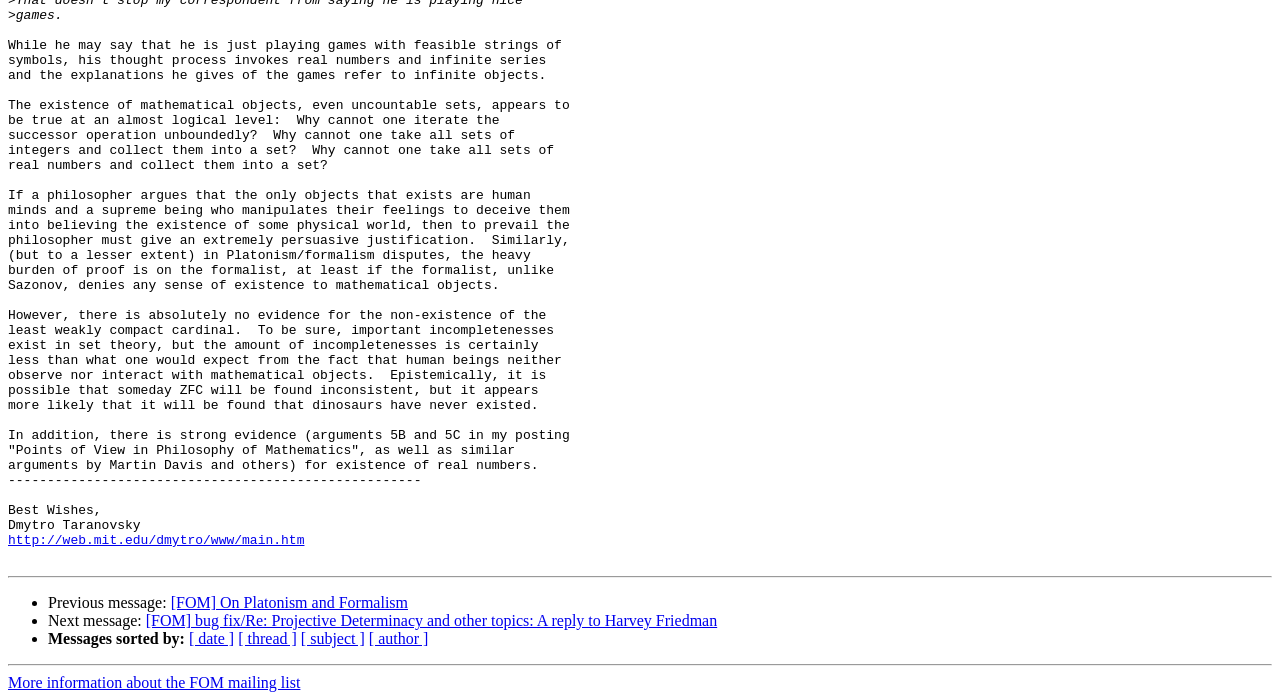Please provide a detailed answer to the question below by examining the image:
What is the significance of the separator elements?

The separator elements, represented by horizontal lines, appear to be used to visually separate different sections of the page. They divide the main text from the links at the bottom of the page, creating a clear distinction between the different parts of the content.